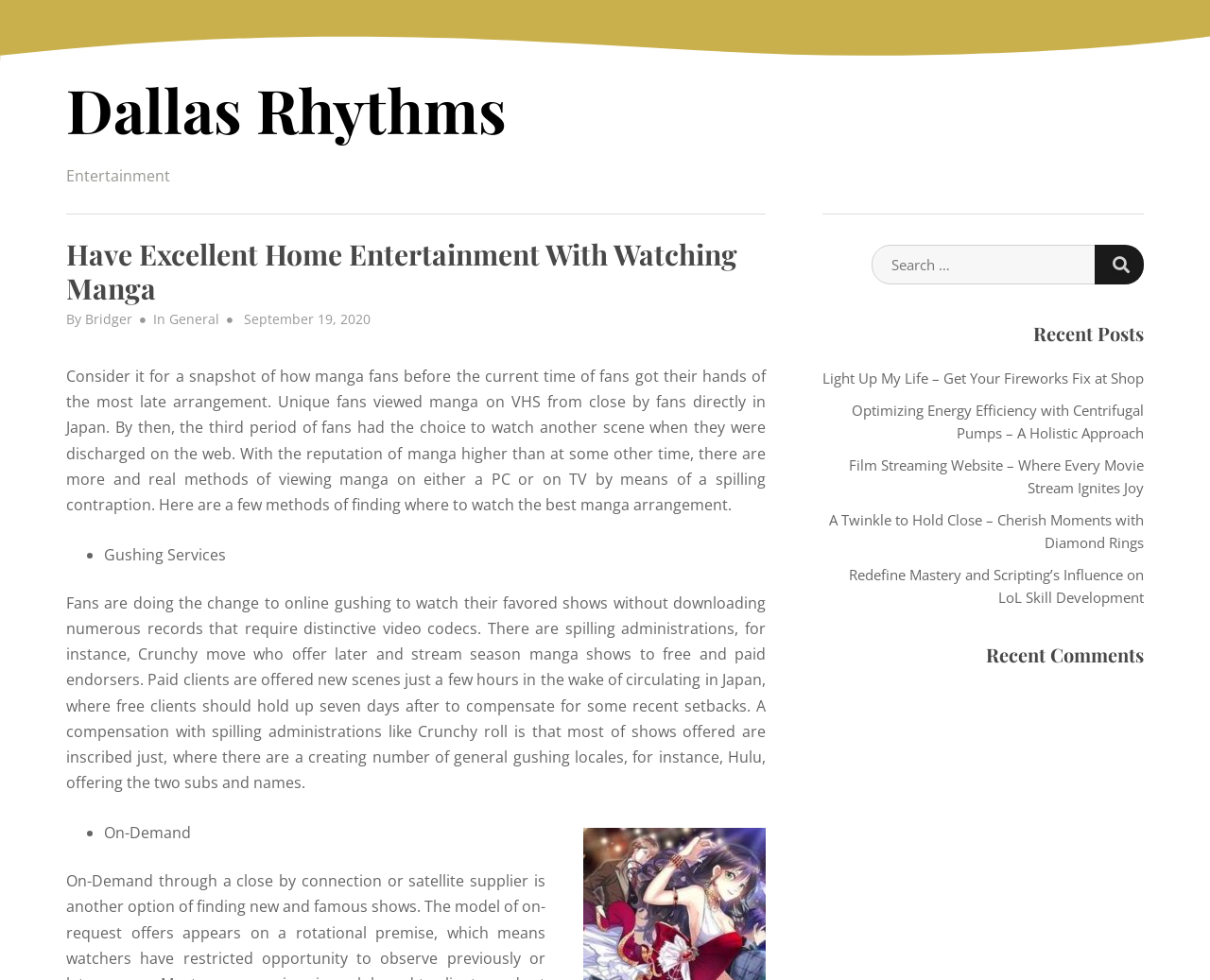Identify the bounding box coordinates of the element to click to follow this instruction: 'View the post Light Up My Life – Get Your Fireworks Fix at Shop'. Ensure the coordinates are four float values between 0 and 1, provided as [left, top, right, bottom].

[0.68, 0.376, 0.945, 0.395]